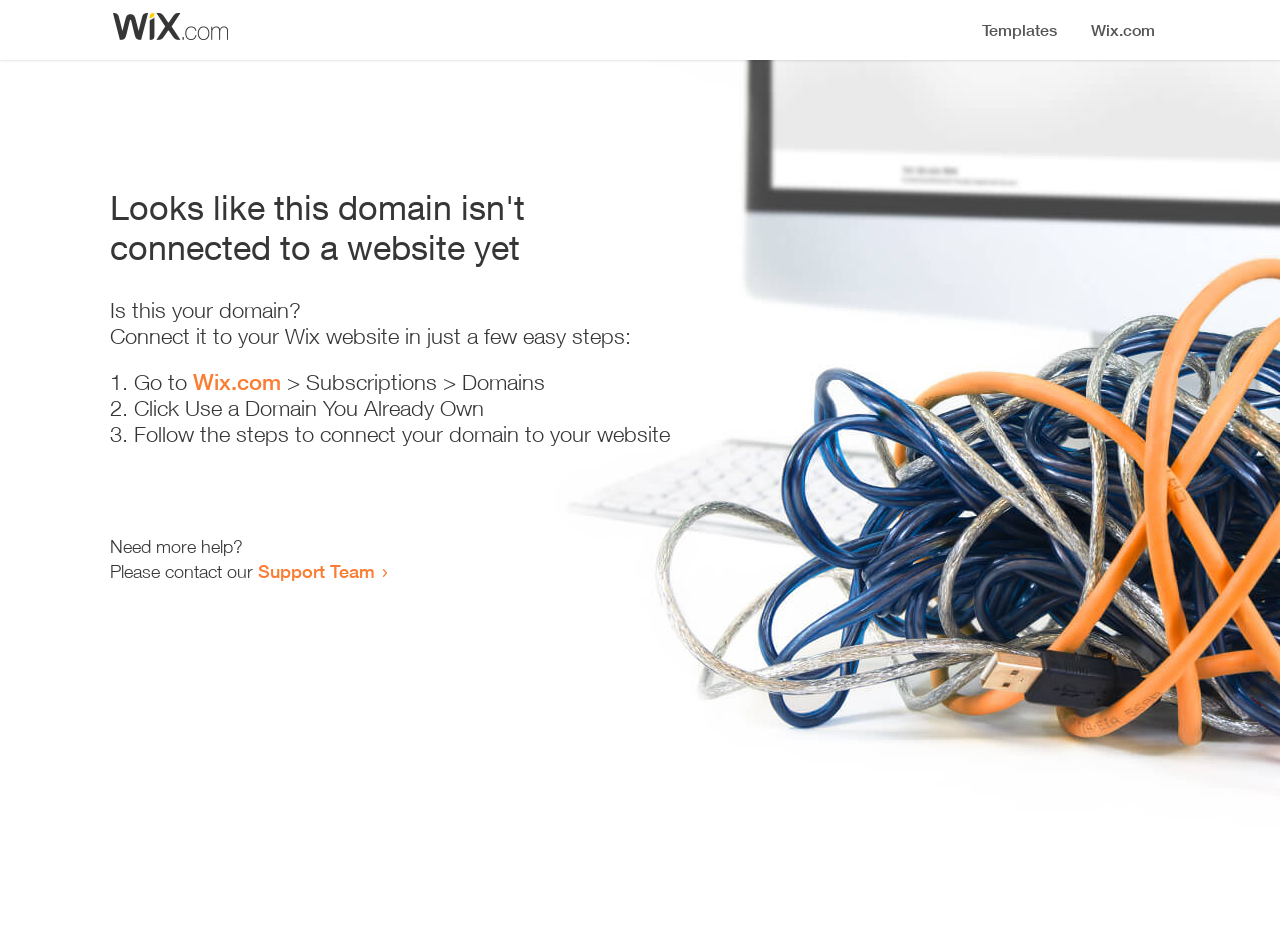What should I do if I need more help?
Please respond to the question with a detailed and thorough explanation.

The webpage provides a message 'Need more help?' and suggests contacting the 'Support Team' for assistance, so if I need more help, I should contact the Support Team.